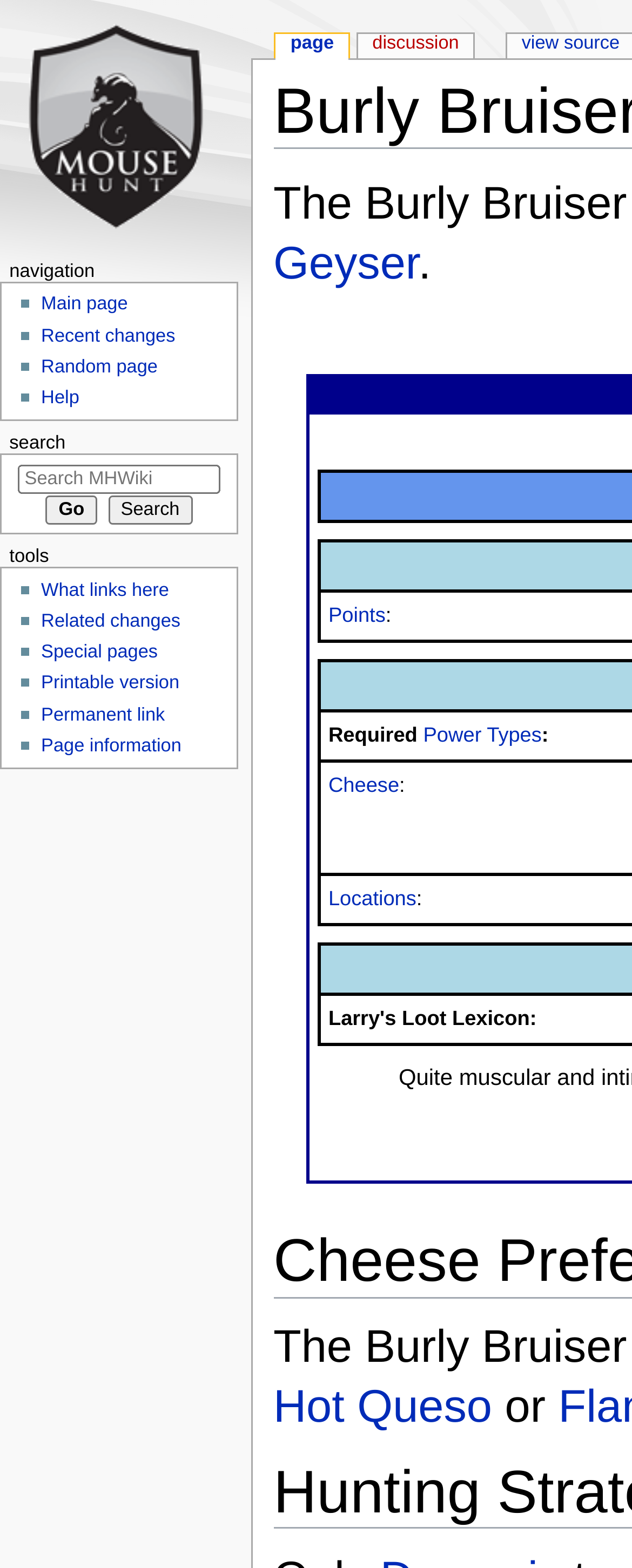Determine the bounding box coordinates of the clickable area required to perform the following instruction: "Go to page". The coordinates should be represented as four float numbers between 0 and 1: [left, top, right, bottom].

[0.436, 0.022, 0.552, 0.038]